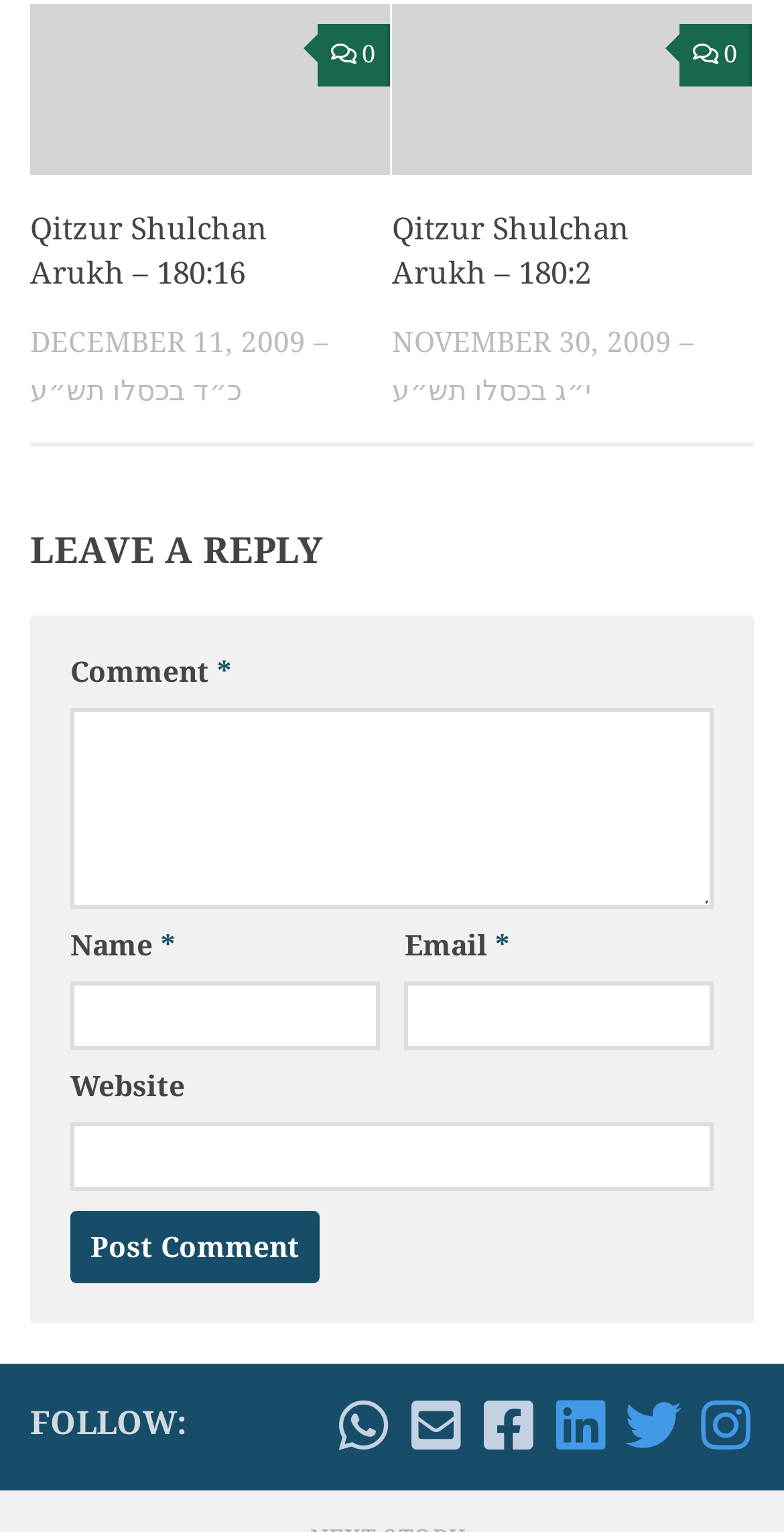Using the format (top-left x, top-left y, bottom-right x, bottom-right y), provide the bounding box coordinates for the described UI element. All values should be floating point numbers between 0 and 1: Home

None